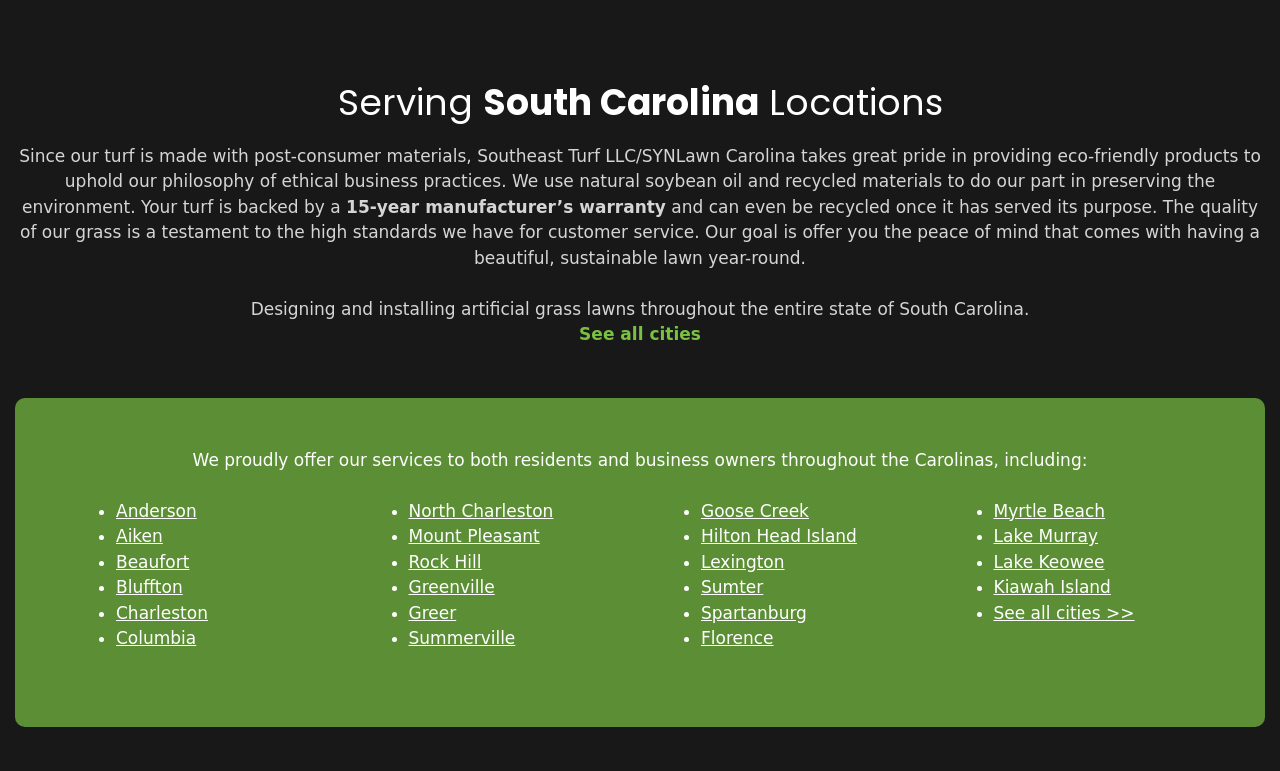Find the bounding box coordinates of the area to click in order to follow the instruction: "Explore 'Charleston'".

[0.091, 0.782, 0.162, 0.808]